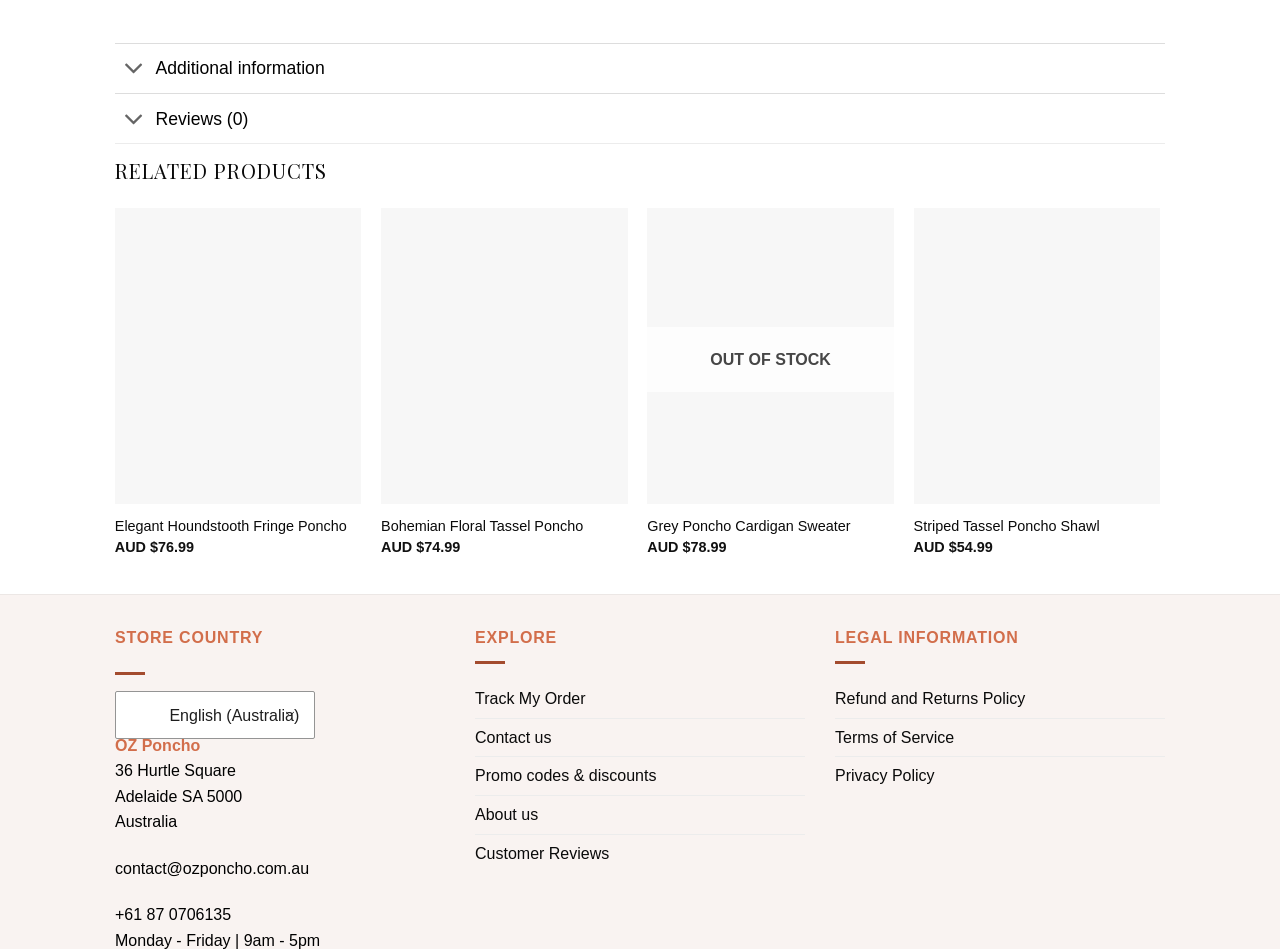Determine the coordinates of the bounding box that should be clicked to complete the instruction: "Change store country". The coordinates should be represented by four float numbers between 0 and 1: [left, top, right, bottom].

[0.101, 0.733, 0.23, 0.775]